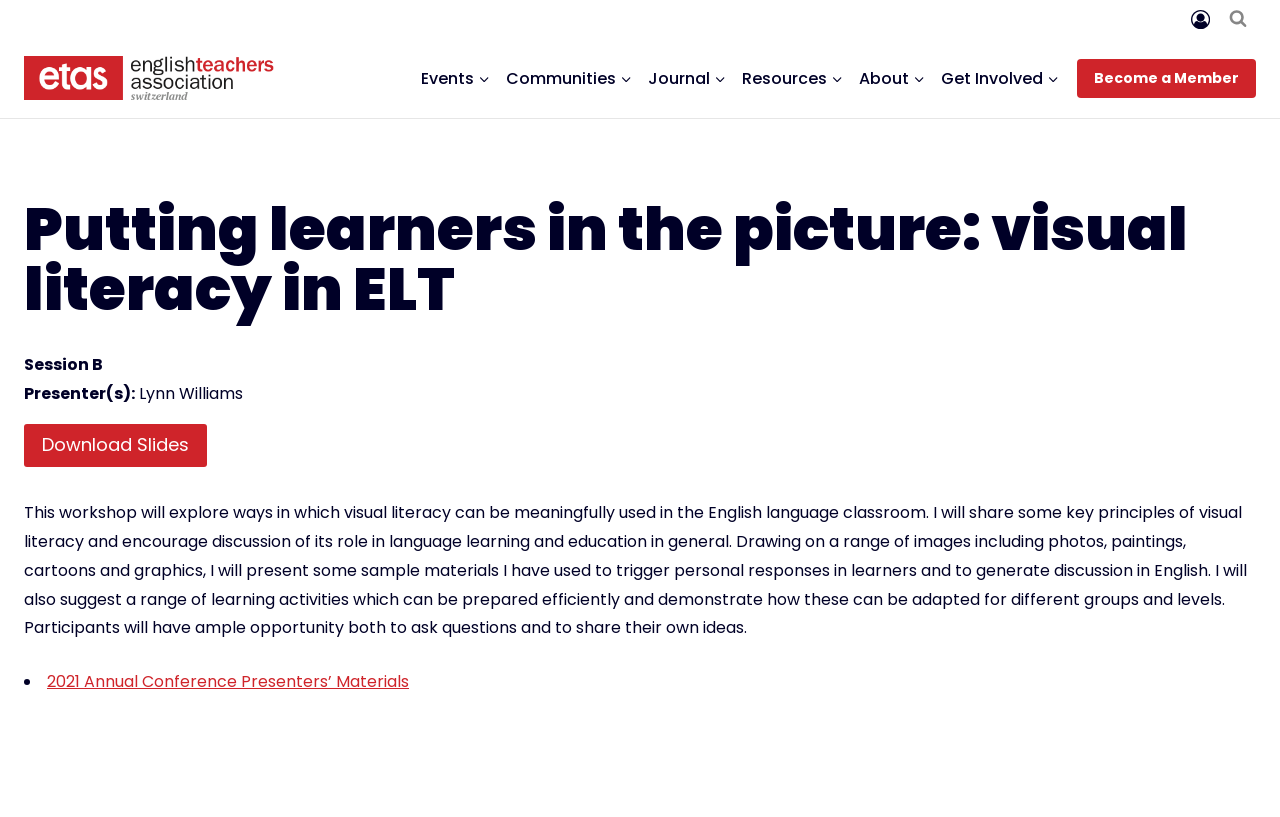Find and provide the bounding box coordinates for the UI element described with: "Get InvolvedExpand".

[0.729, 0.072, 0.834, 0.119]